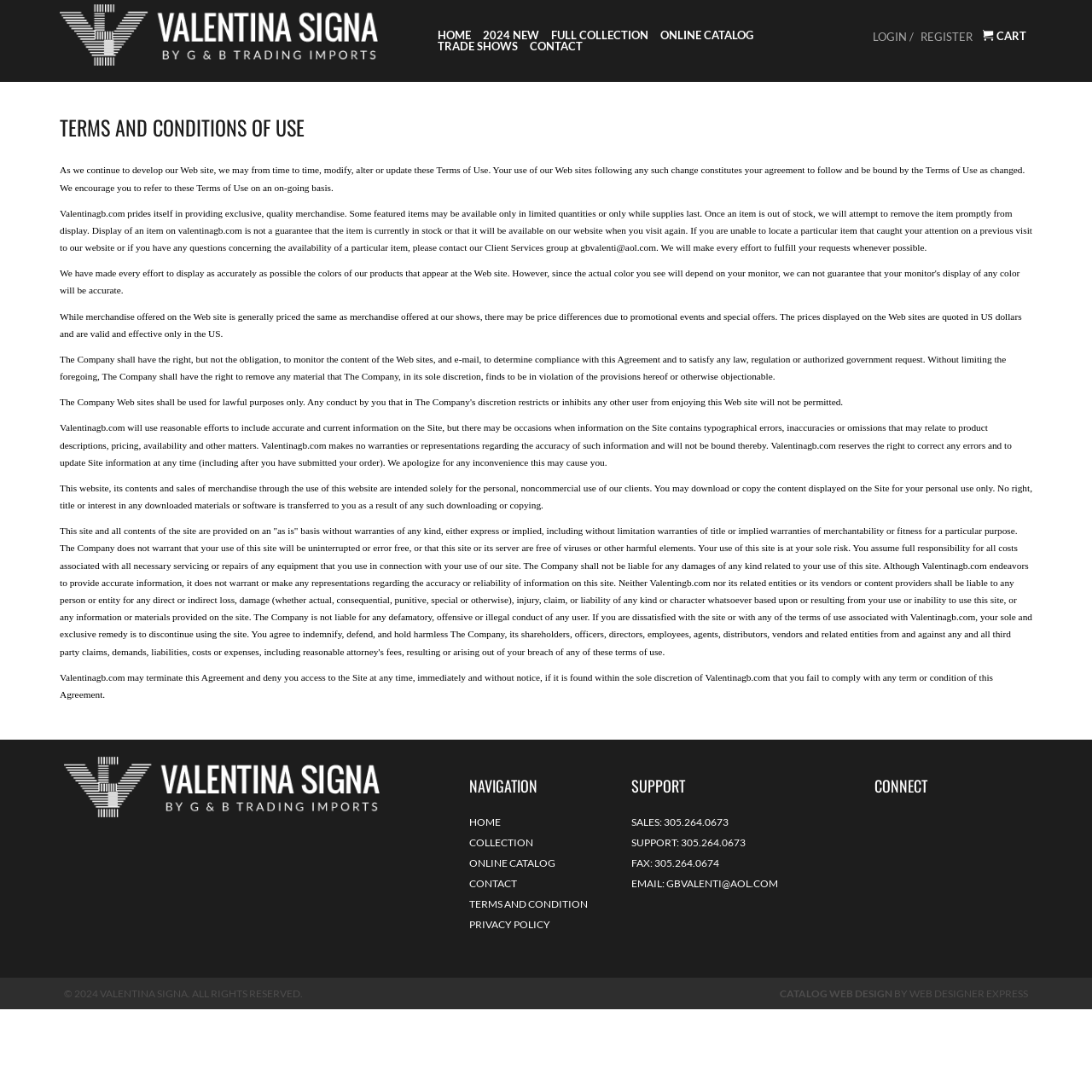What is the logo of the website?
Using the image, answer in one word or phrase.

Valentina Signa